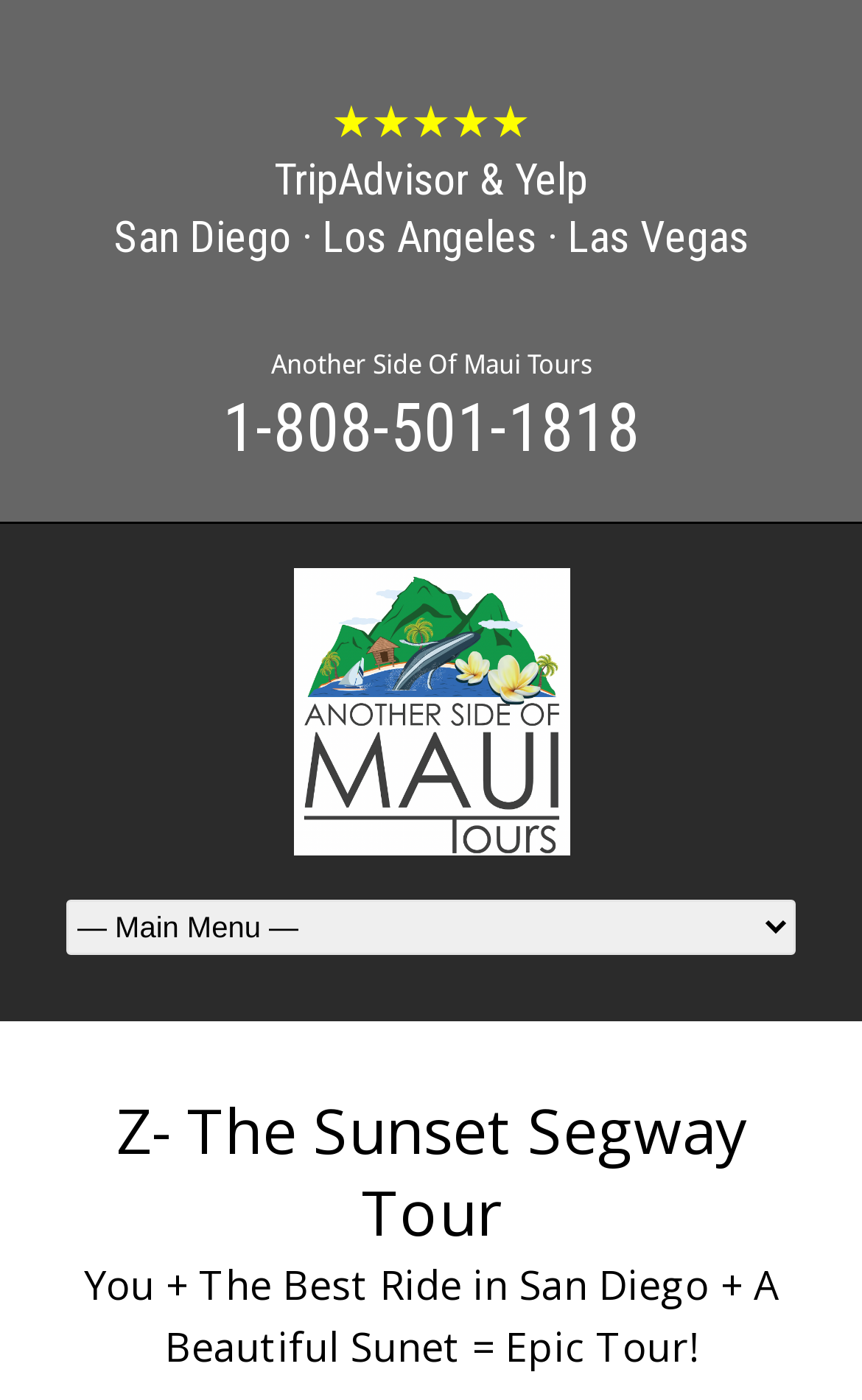Observe the image and answer the following question in detail: What is the theme of the tour?

I inferred the theme of the tour by reading the heading 'Z- The Sunset Segway Tour' and the sentence 'You + The Best Ride in San Diego + A Beautiful Sunset = Epic Tour!', which suggests that the tour is about riding a Segway during sunset.